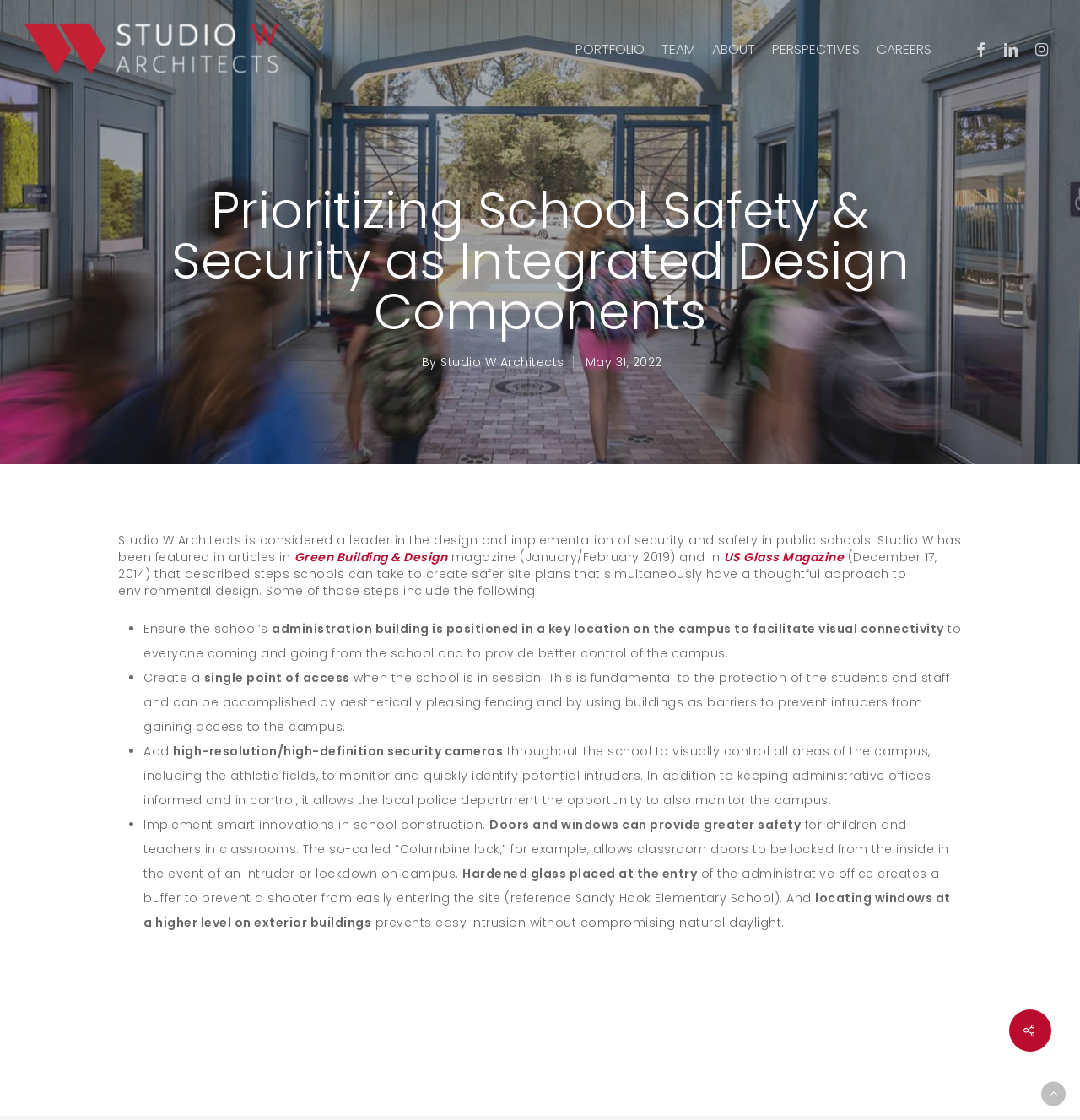Please find the main title text of this webpage.

Prioritizing School Safety & Security as Integrated Design Components